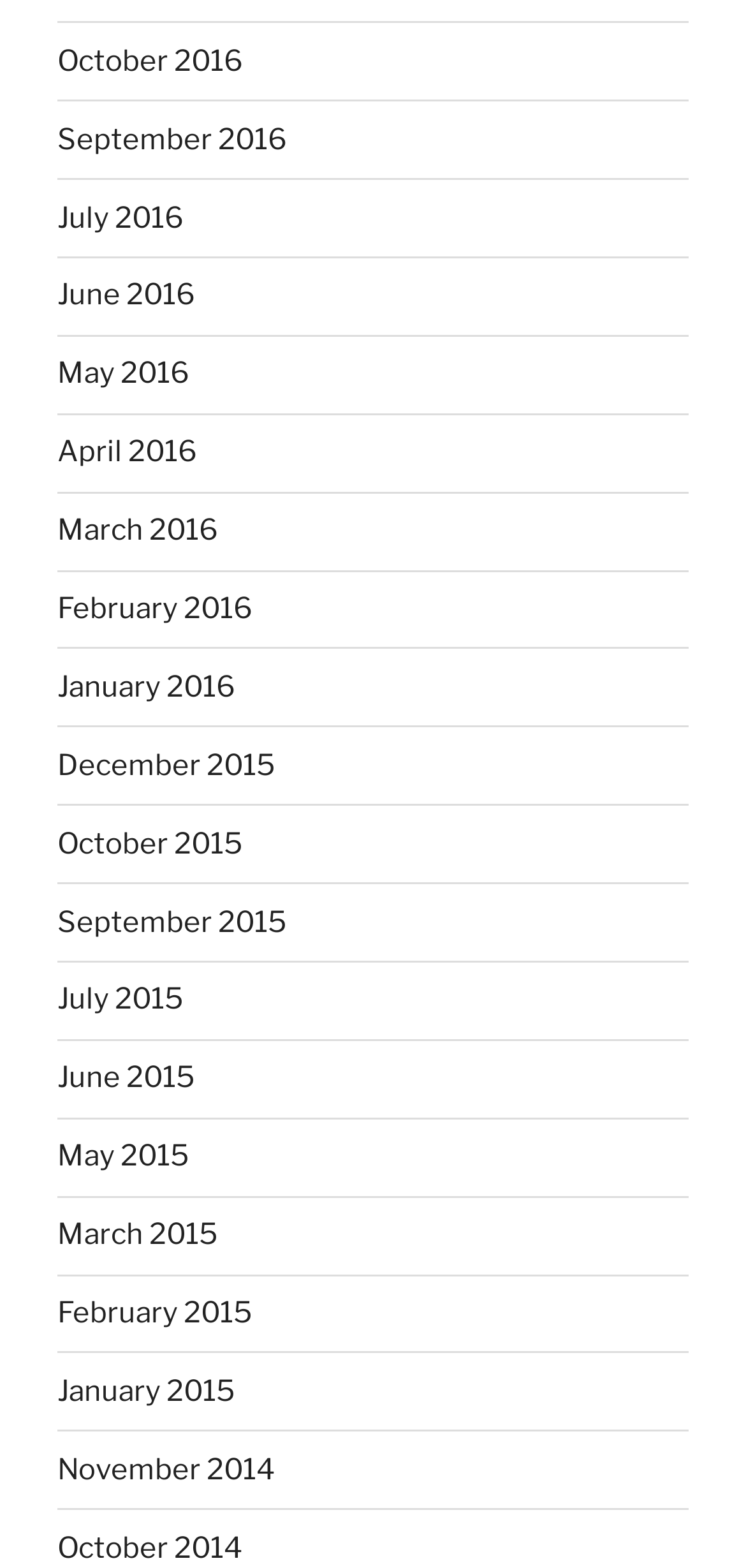What is the earliest month listed?
Carefully analyze the image and provide a thorough answer to the question.

I looked at the list of links and found the earliest month listed is November 2014, which is at the bottom of the list.